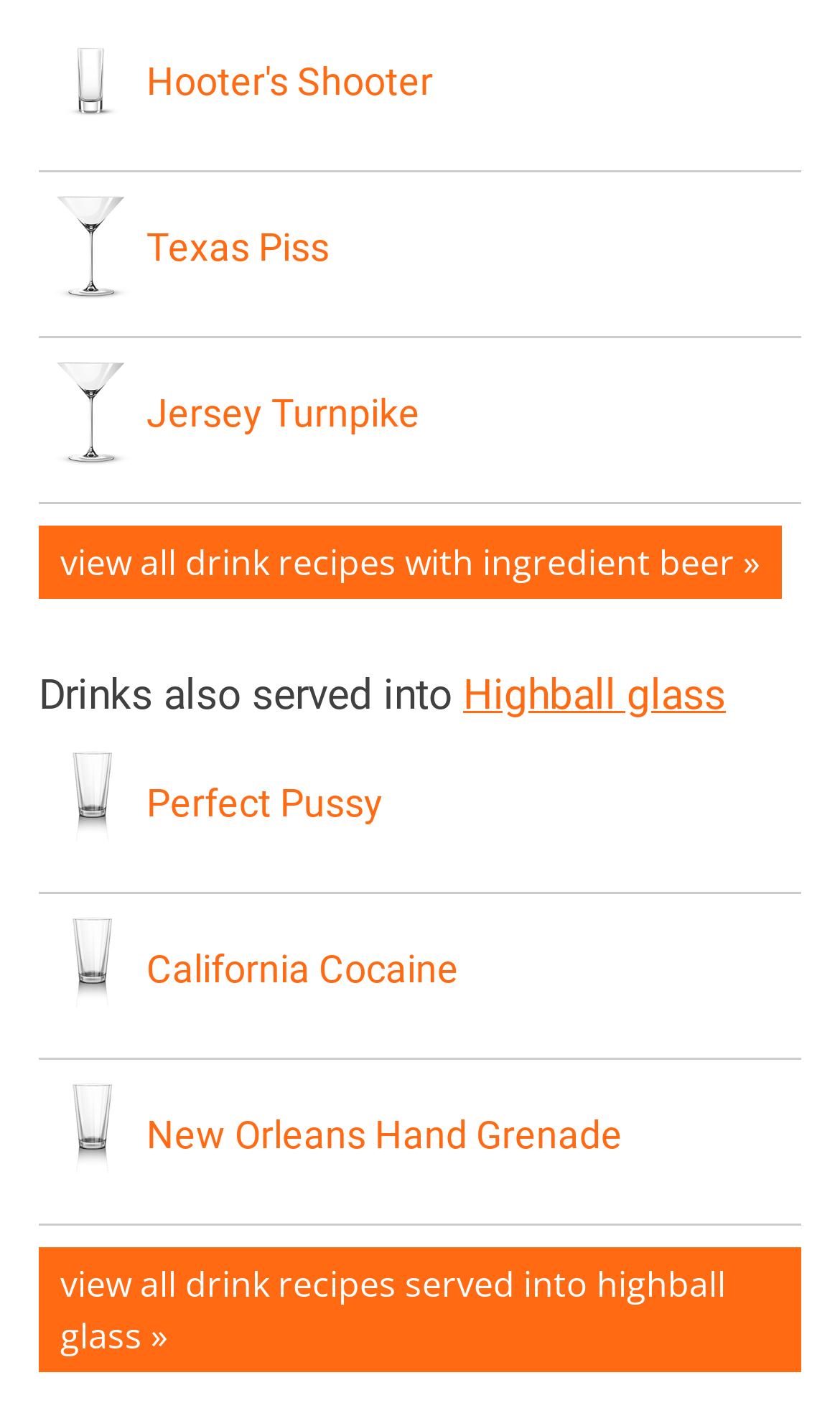Review the image closely and give a comprehensive answer to the question: How many types of glasses are shown?

By examining the webpage, I can see that there are four types of glasses shown: Shot glass, Cocktail glass, Highball glass, and no other types of glasses are visible on the webpage.